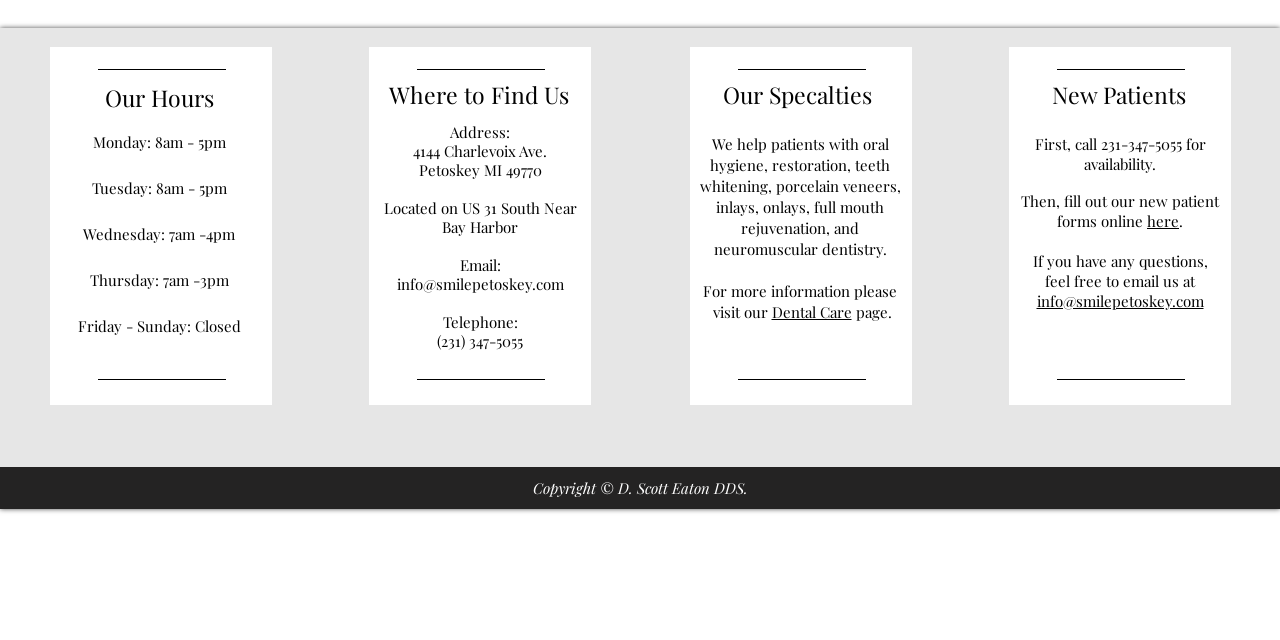Refer to the element description Blog and identify the corresponding bounding box in the screenshot. Format the coordinates as (top-left x, top-left y, bottom-right x, bottom-right y) with values in the range of 0 to 1.

None